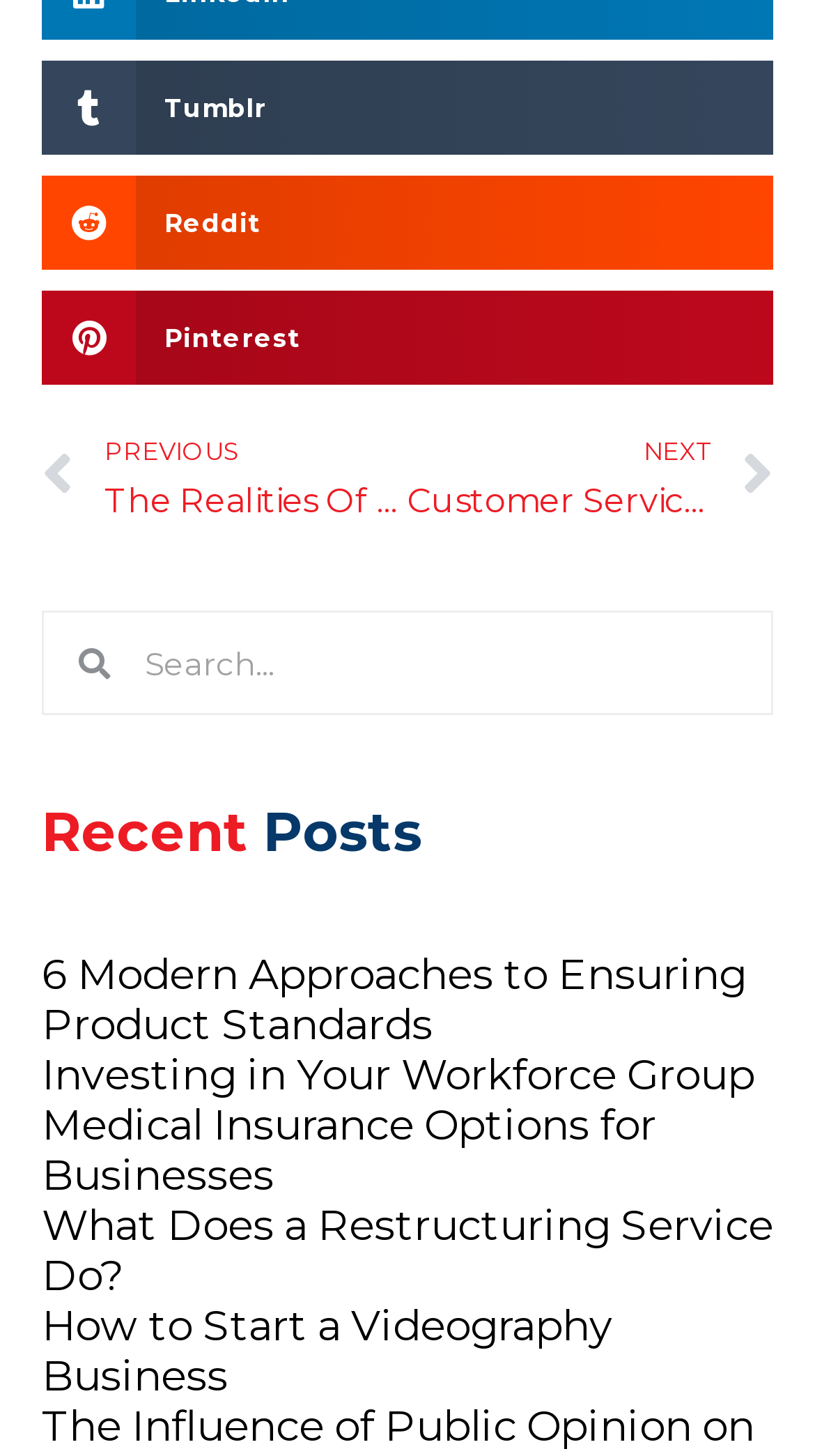Please identify the bounding box coordinates of the element I need to click to follow this instruction: "Go to the previous post".

[0.051, 0.293, 0.5, 0.362]